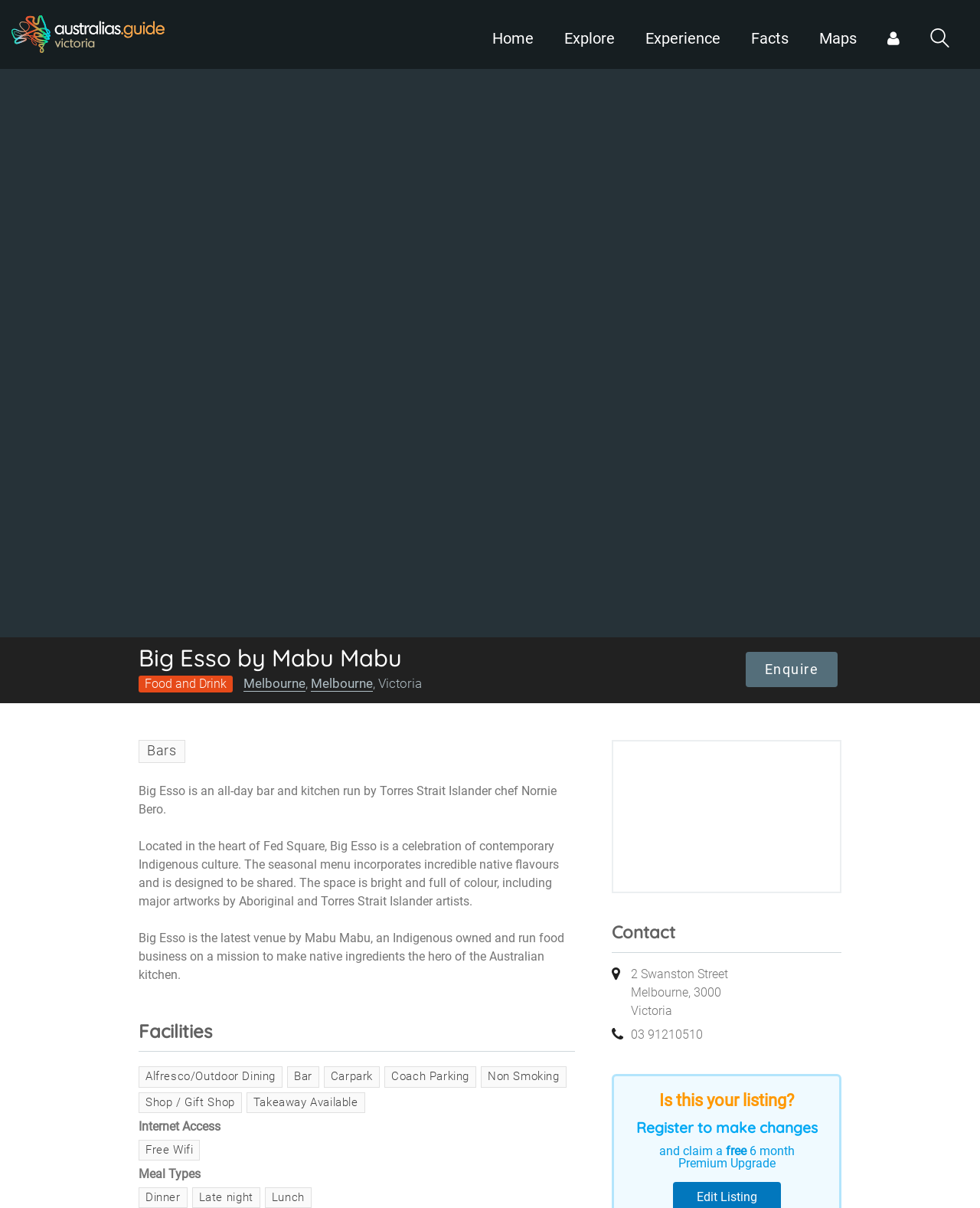Locate the bounding box coordinates of the area where you should click to accomplish the instruction: "Explore the 'Archives' section".

None